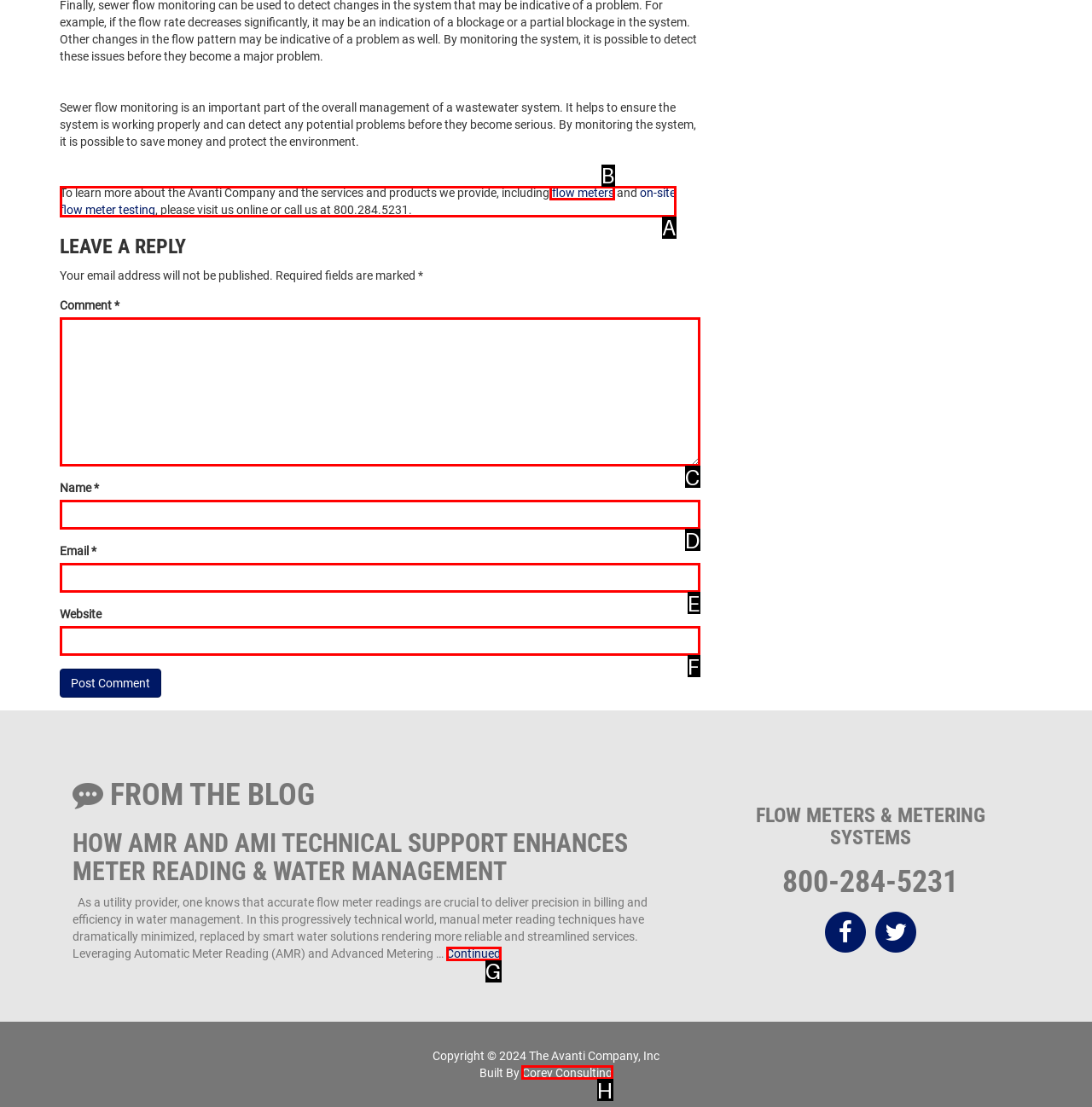For the instruction: Learn more about Corey Consulting, determine the appropriate UI element to click from the given options. Respond with the letter corresponding to the correct choice.

H